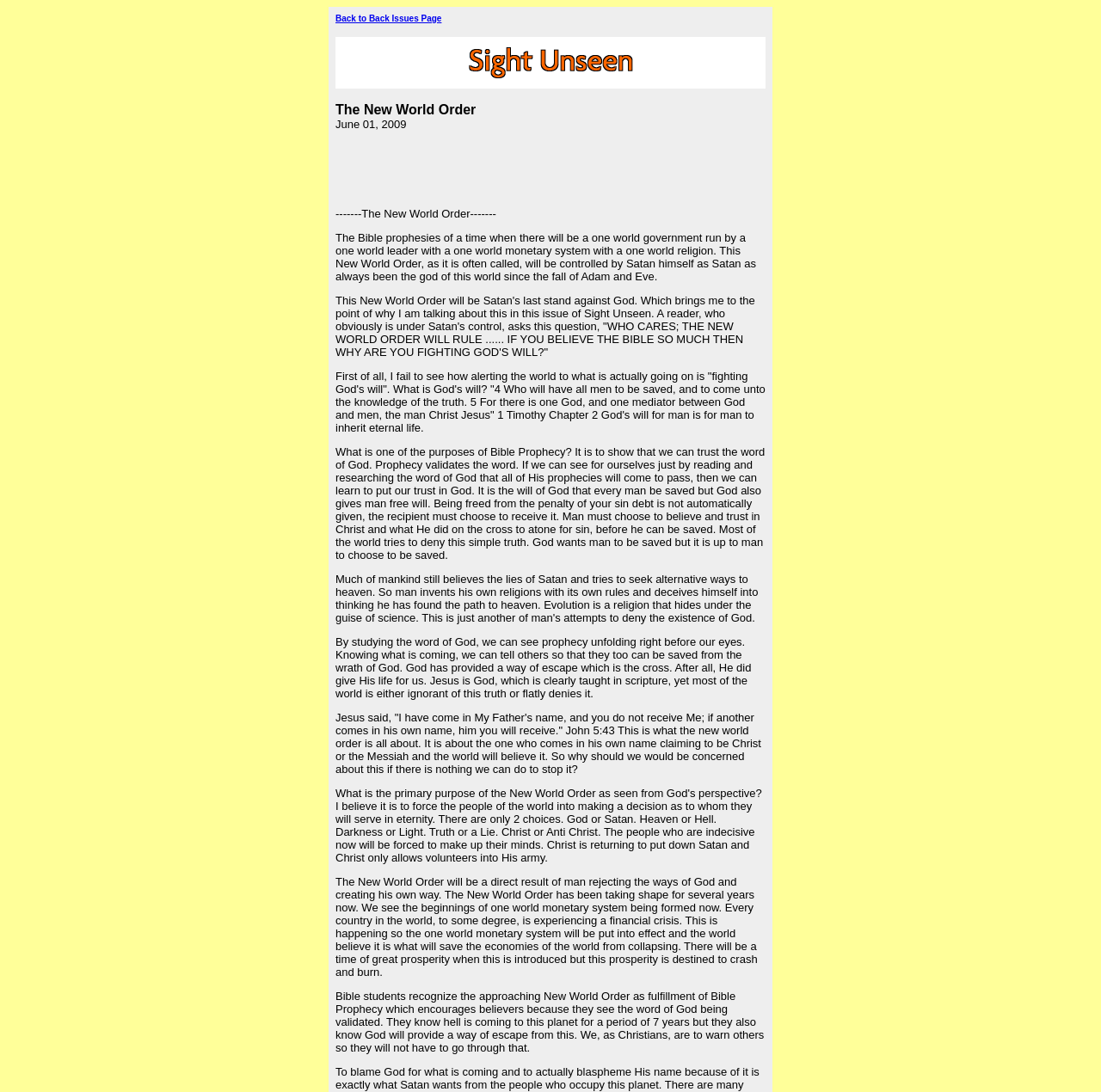How many table rows are there?
Look at the image and respond with a one-word or short phrase answer.

3